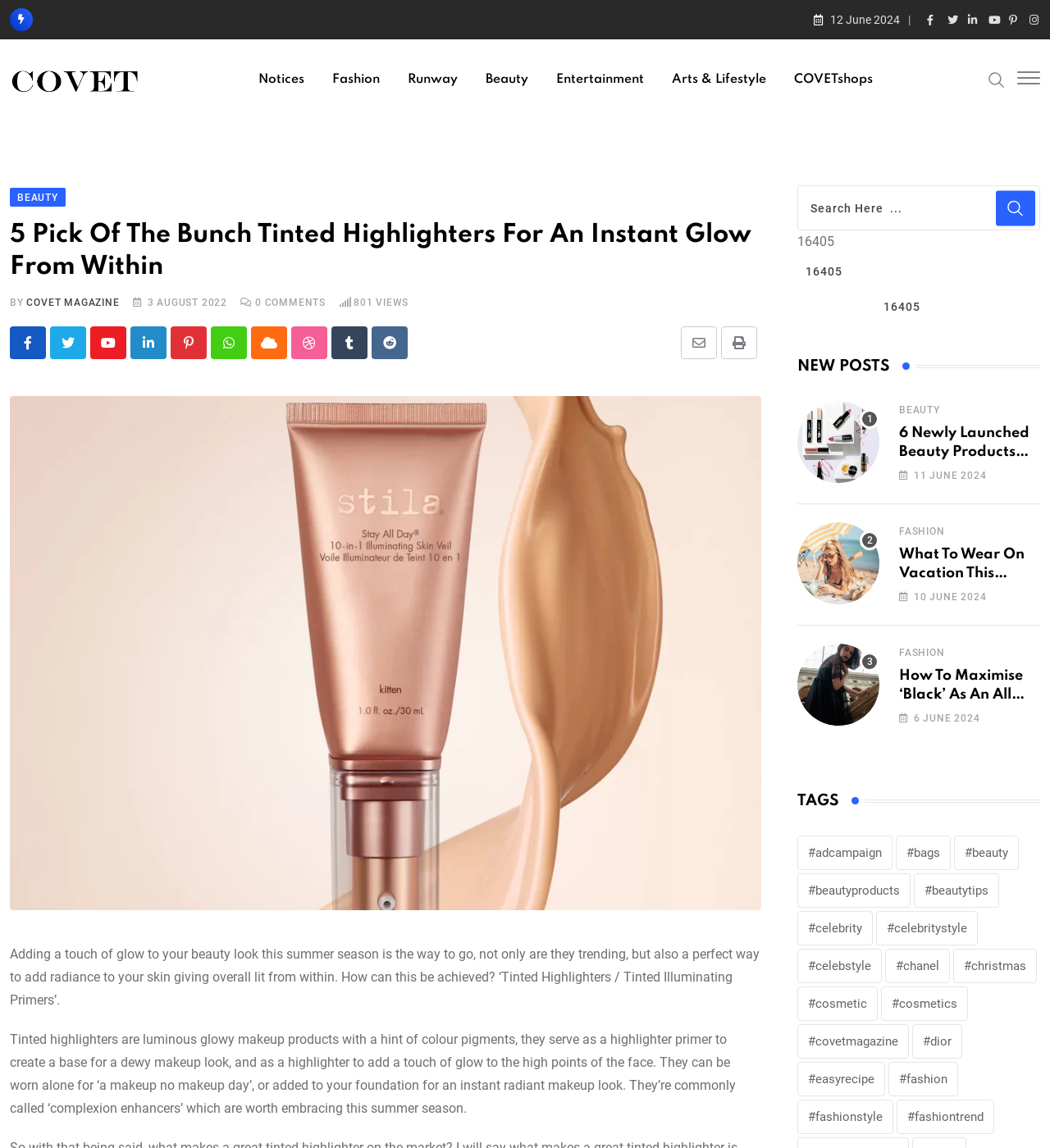Find the bounding box of the UI element described as: "Covet Magazine". The bounding box coordinates should be given as four float values between 0 and 1, i.e., [left, top, right, bottom].

[0.025, 0.259, 0.114, 0.269]